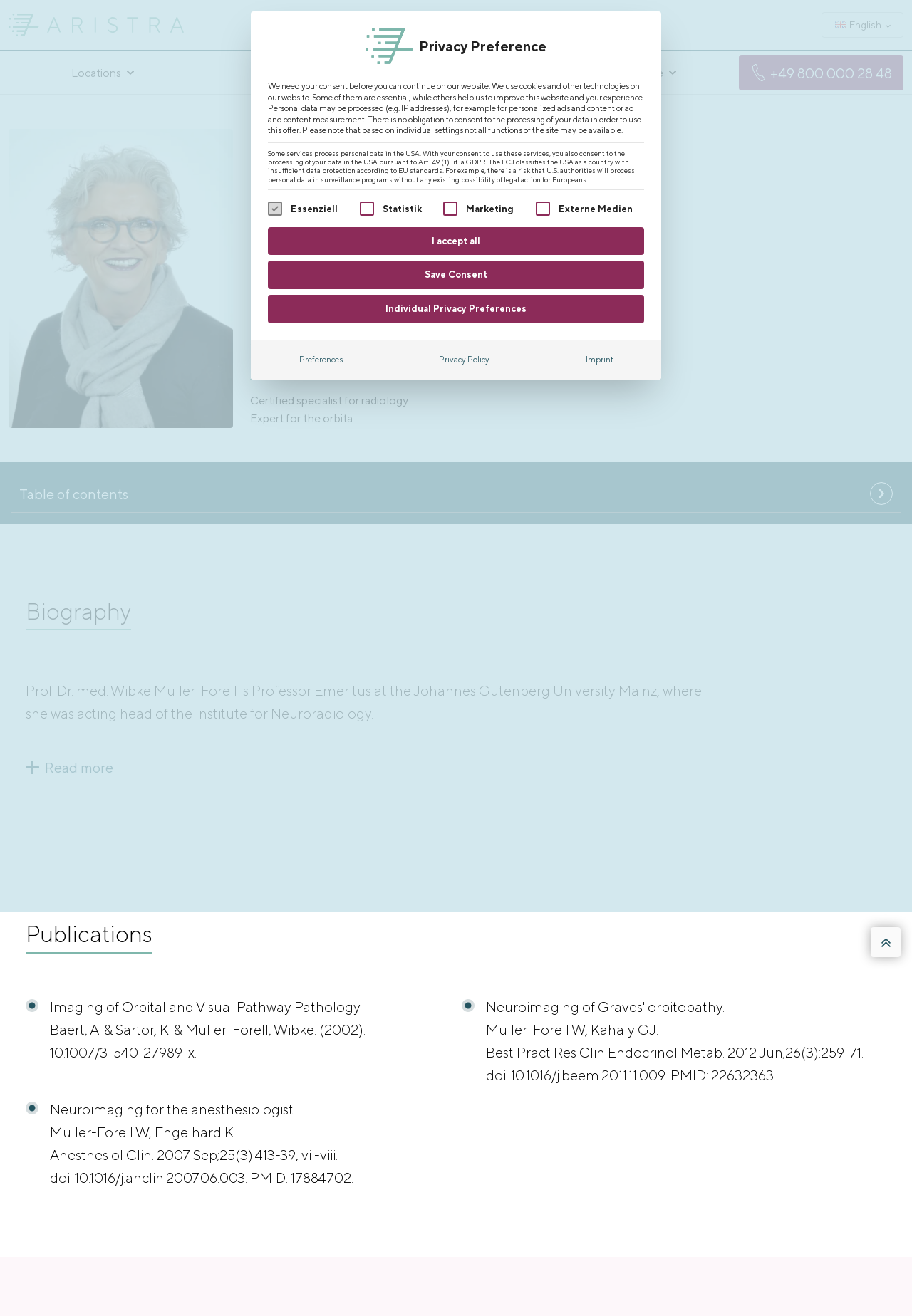Write an extensive caption that covers every aspect of the webpage.

The webpage is about Prof. Wibke Müller-Forell, a Professor Emeritus at the Johannes Gutenberg University Mainz. At the top left corner, there is an ARISTRA logo, followed by a search button and a link to switch to the English language. Below these elements, there are navigation links, including "Locations", "Second Opinion", "About us", and "More", which has a dropdown menu.

On the top right corner, there is a phone number link, "+49 800 000 28 48". At the bottom right corner, there is a "Back to top" button.

The main content of the webpage is a privacy preference dialog, which is a modal window that appears on top of the rest of the page. This dialog has a heading "Privacy Preference" and a paragraph explaining the use of cookies and other technologies on the website. The paragraph also mentions the processing of personal data, including IP addresses, and the option to consent to the processing of data in the USA.

Below the paragraph, there are several checkboxes for selecting preferences, including "Essenziell", "Statistik", "Marketing", and "Externe Medien". There are also four buttons: "I accept all", "Save Consent", "Individual Privacy Preferences", and "Preferences". Additionally, there are buttons for "Privacy Policy" and "Imprint" at the bottom of the dialog.